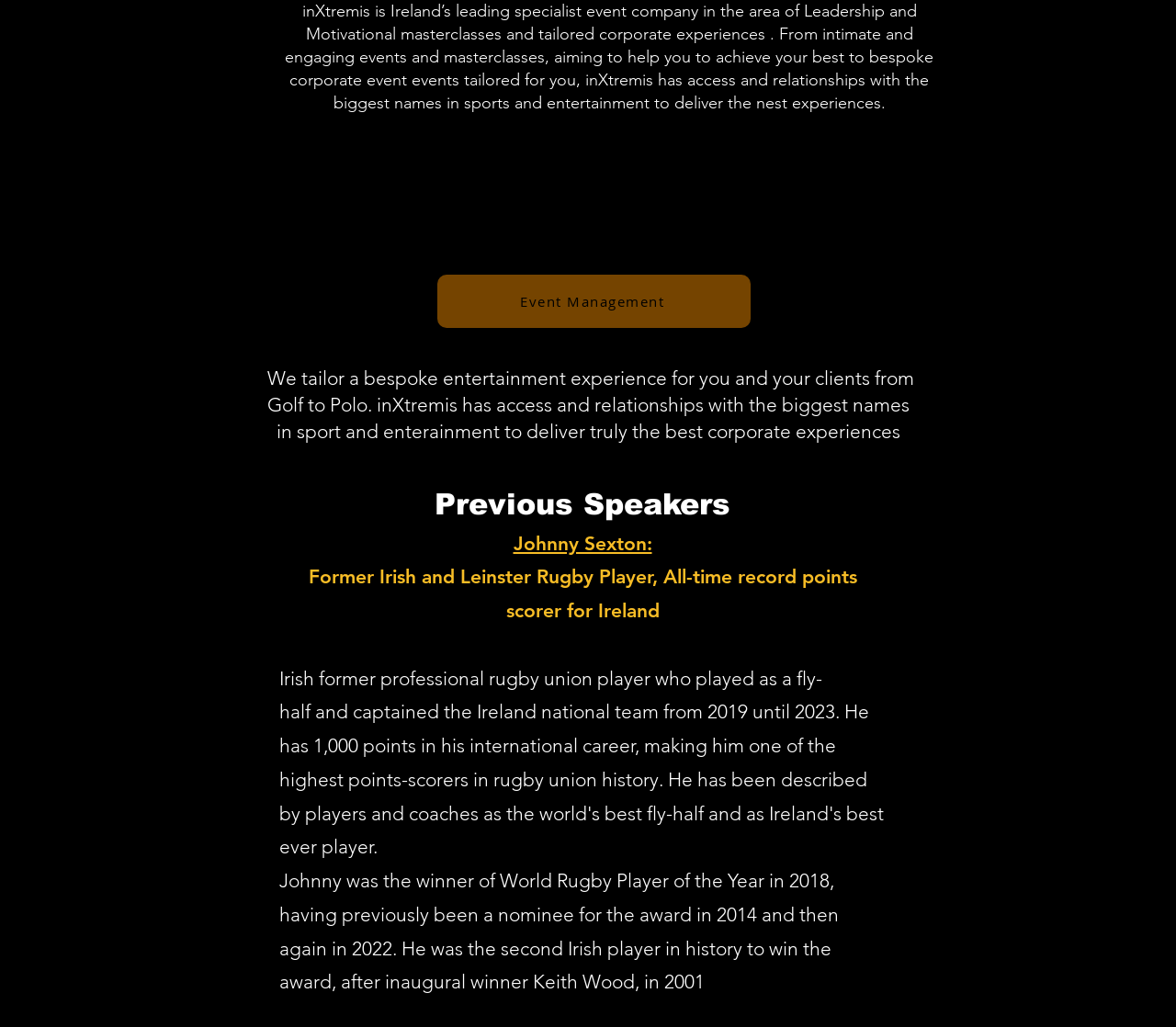Provide the bounding box coordinates of the area you need to click to execute the following instruction: "Read more about Johnny Sexton".

[0.436, 0.518, 0.554, 0.54]